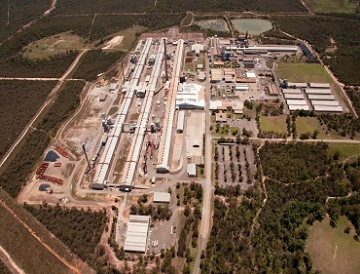Offer a detailed narrative of the scene shown in the image.

The image showcases an aerial view of the Hydro Kurri Kurri Aluminium Smelter, located in the Hunter Valley region of New South Wales, Australia. This expansive industrial site spans approximately 2,000 hectares and features a complex of smelting infrastructure, including multiple buildings and extensive operational facilities. The layout reveals areas for raw material storage, processing units, and environmental management. Surrounding the facility are patches of greenery and access roads, indicating the site's integration with the natural landscape. This visual representation highlights the scale and complexity of one of the key players in the aluminium manufacturing sector, as well as the ongoing efforts for environmental management and remediation.